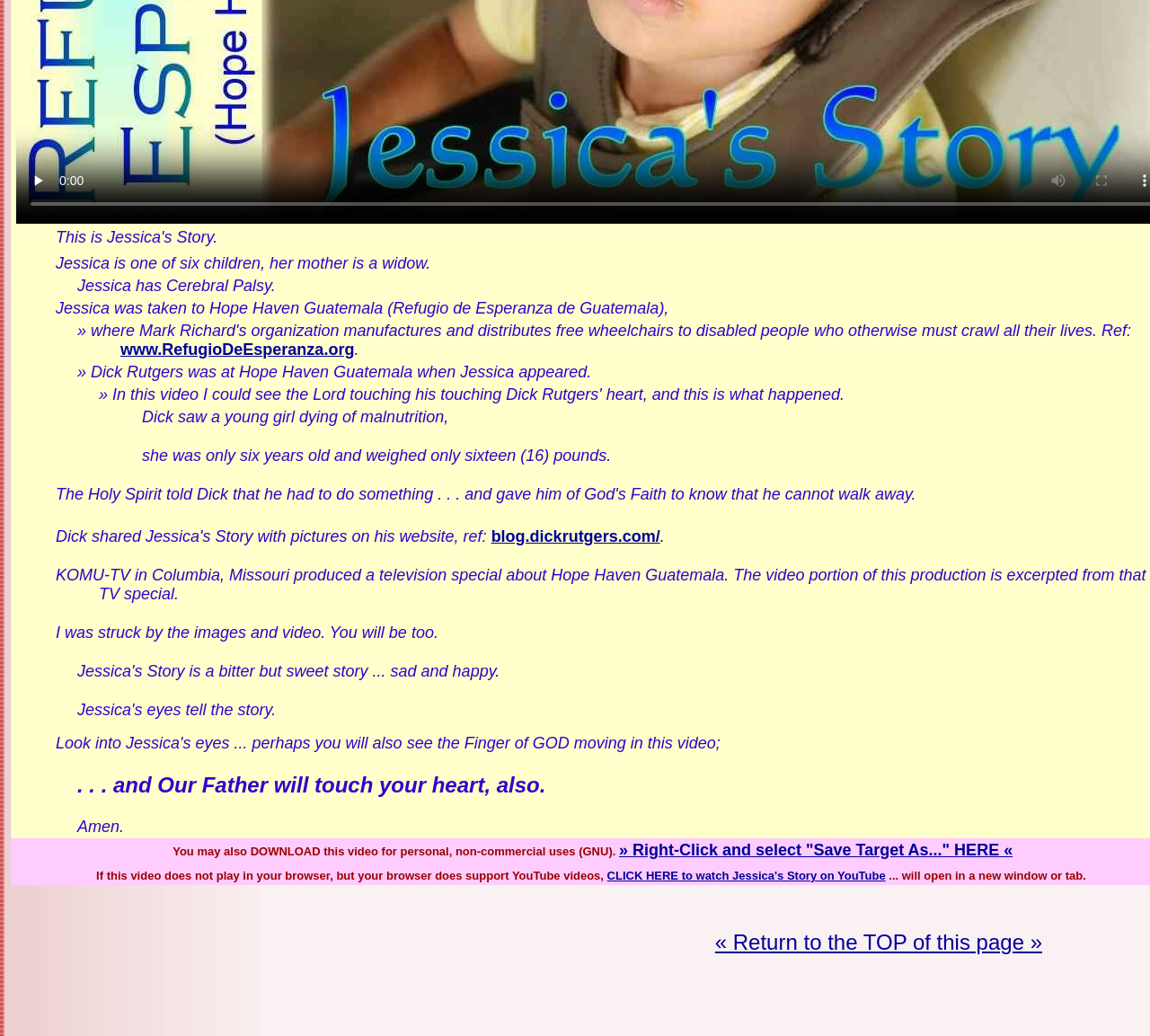Find the bounding box coordinates for the UI element that matches this description: "www.RefugioDeEsperanza.org".

[0.105, 0.329, 0.308, 0.346]